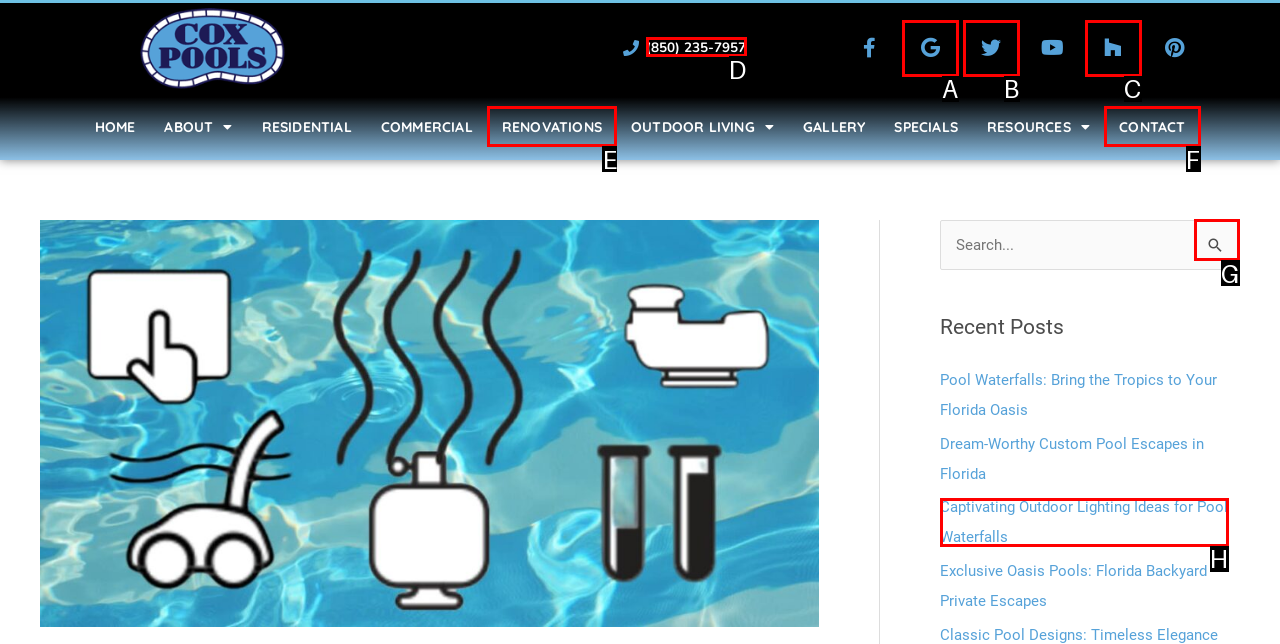Which option should you click on to fulfill this task: Call the phone number? Answer with the letter of the correct choice.

D